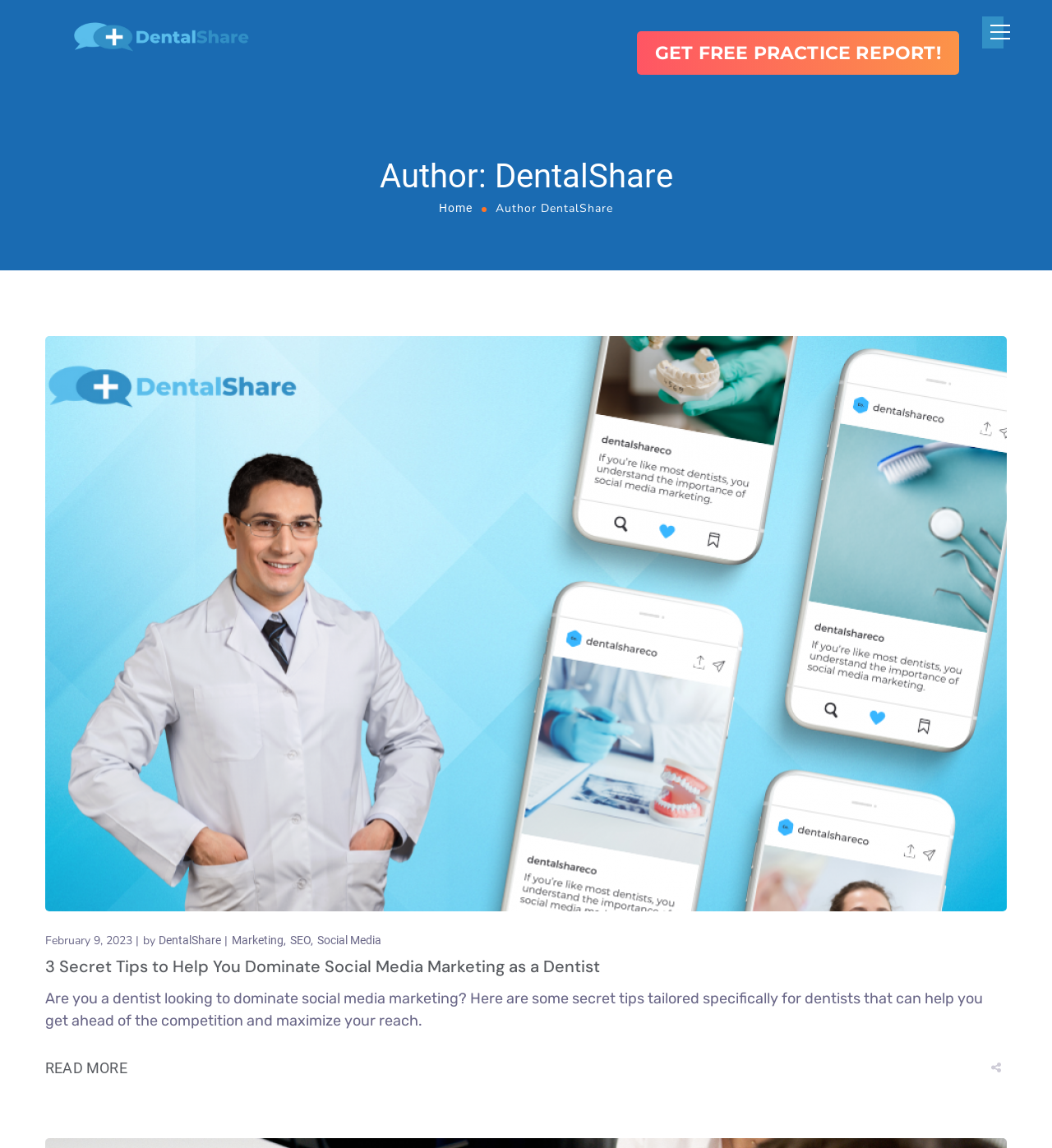Find the bounding box coordinates for the area that should be clicked to accomplish the instruction: "Check the author information".

[0.471, 0.175, 0.583, 0.188]